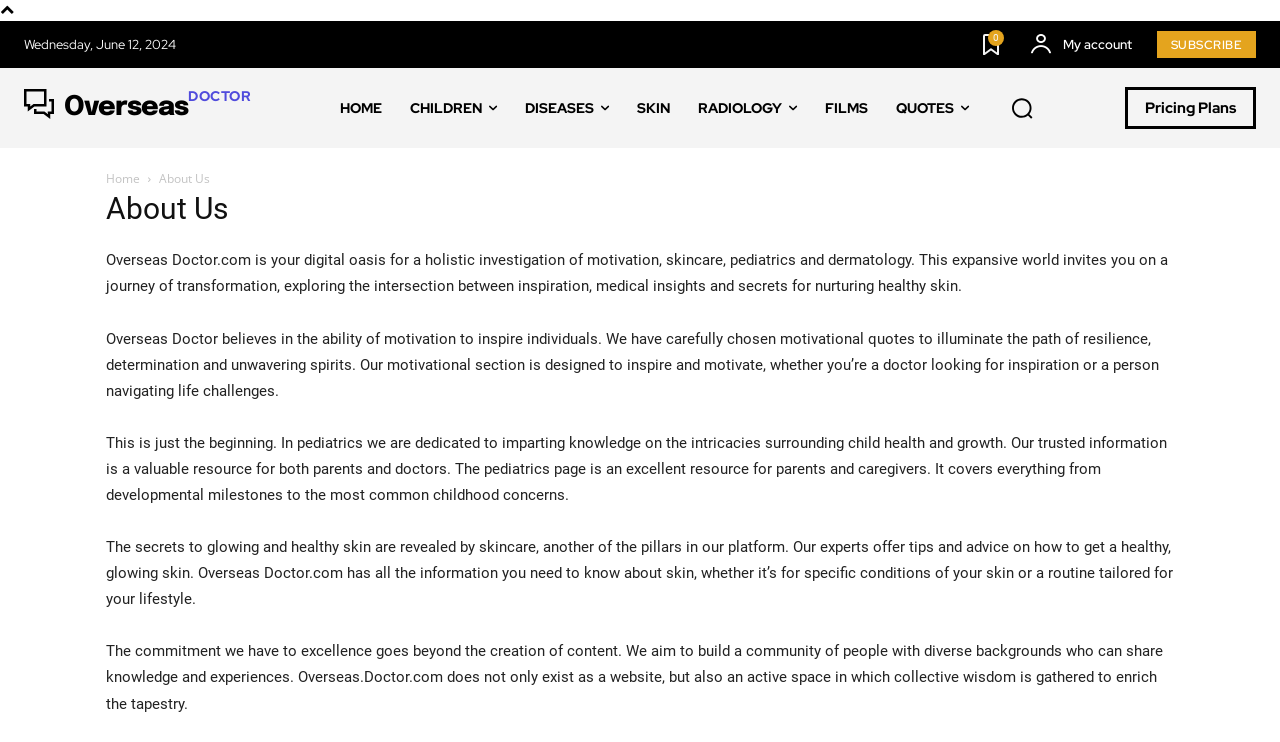Identify the bounding box coordinates for the UI element described as: "别乱扔垃圾。怎么译这个乱字呀？".

None